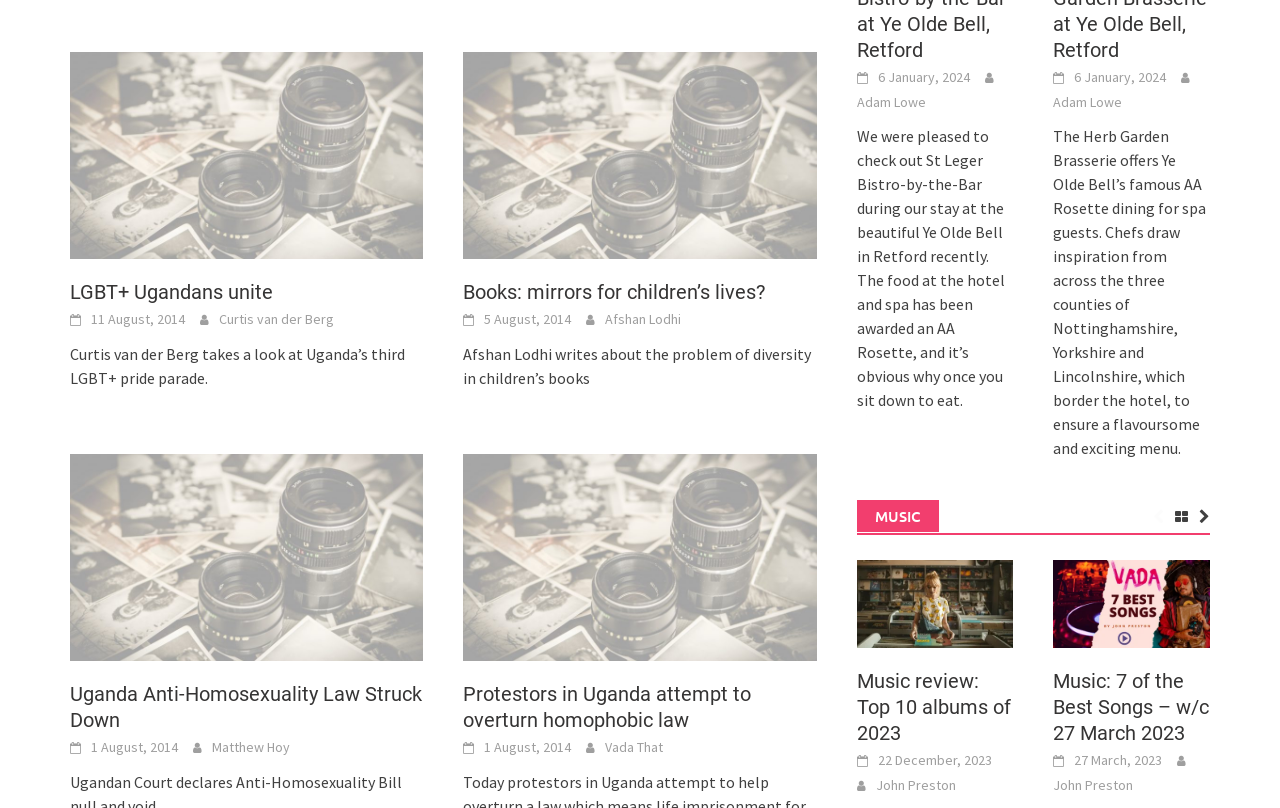Extract the bounding box coordinates of the UI element described by: "nonlinear pixel-and-disparity coordinate system". The coordinates should include four float numbers ranging from 0 to 1, e.g., [left, top, right, bottom].

None